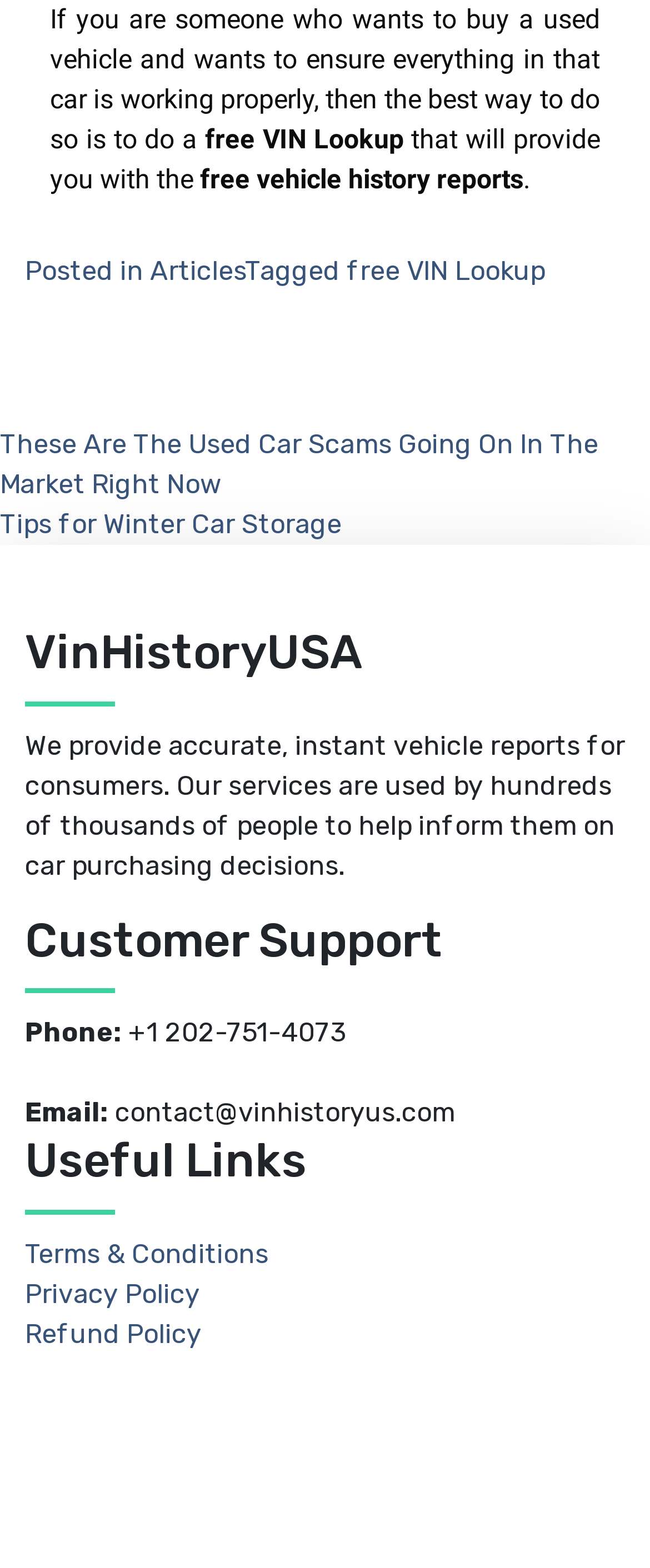What is the phone number for customer support?
Based on the image, answer the question in a detailed manner.

The phone number for customer support can be found in the 'Customer Support' section of the webpage, where it is listed as '+1 202-751-4073'.